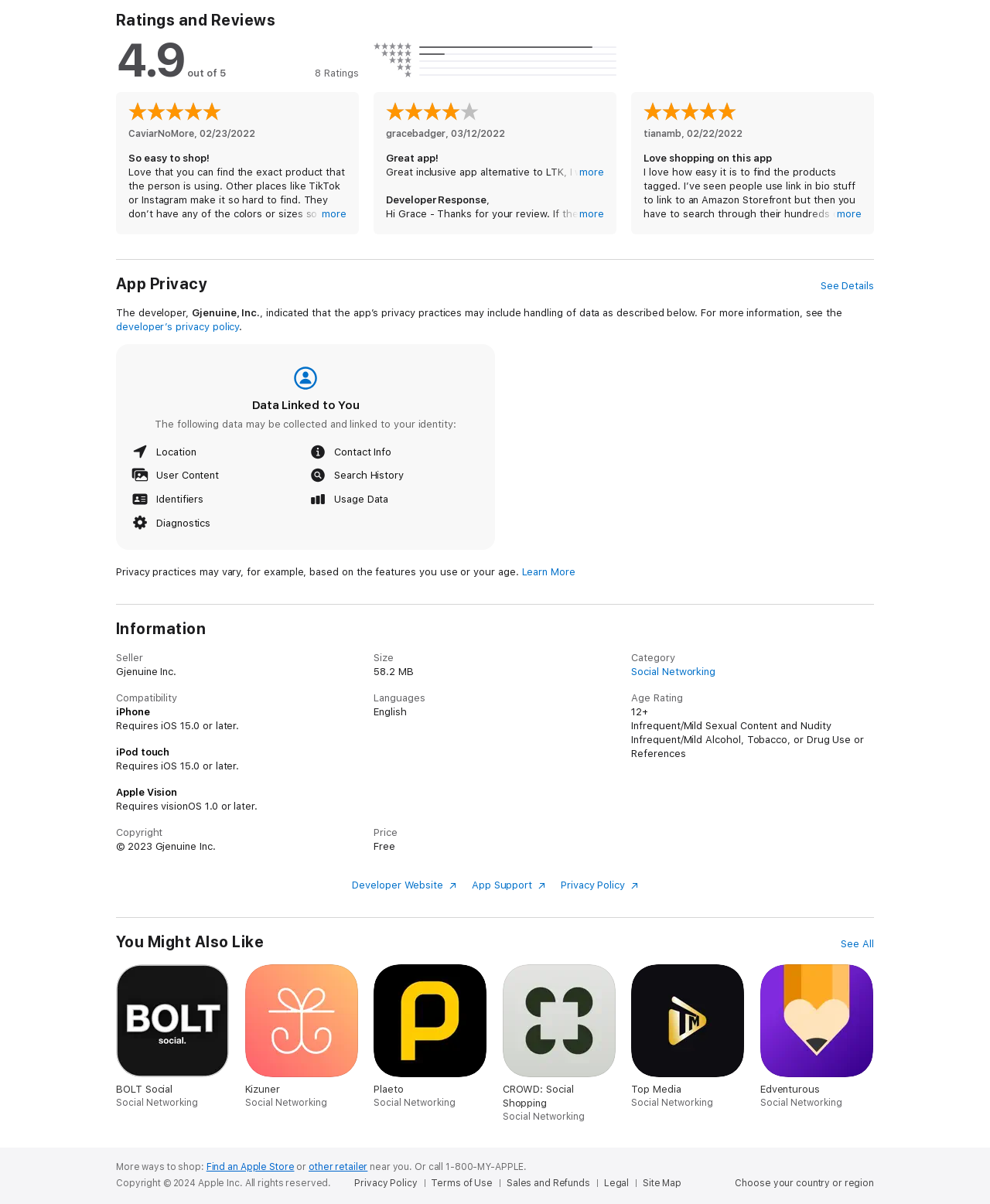Please determine the bounding box coordinates for the UI element described here. Use the format (top-left x, top-left y, bottom-right x, bottom-right y) with values bounded between 0 and 1: Terms of Use

[0.436, 0.977, 0.505, 0.987]